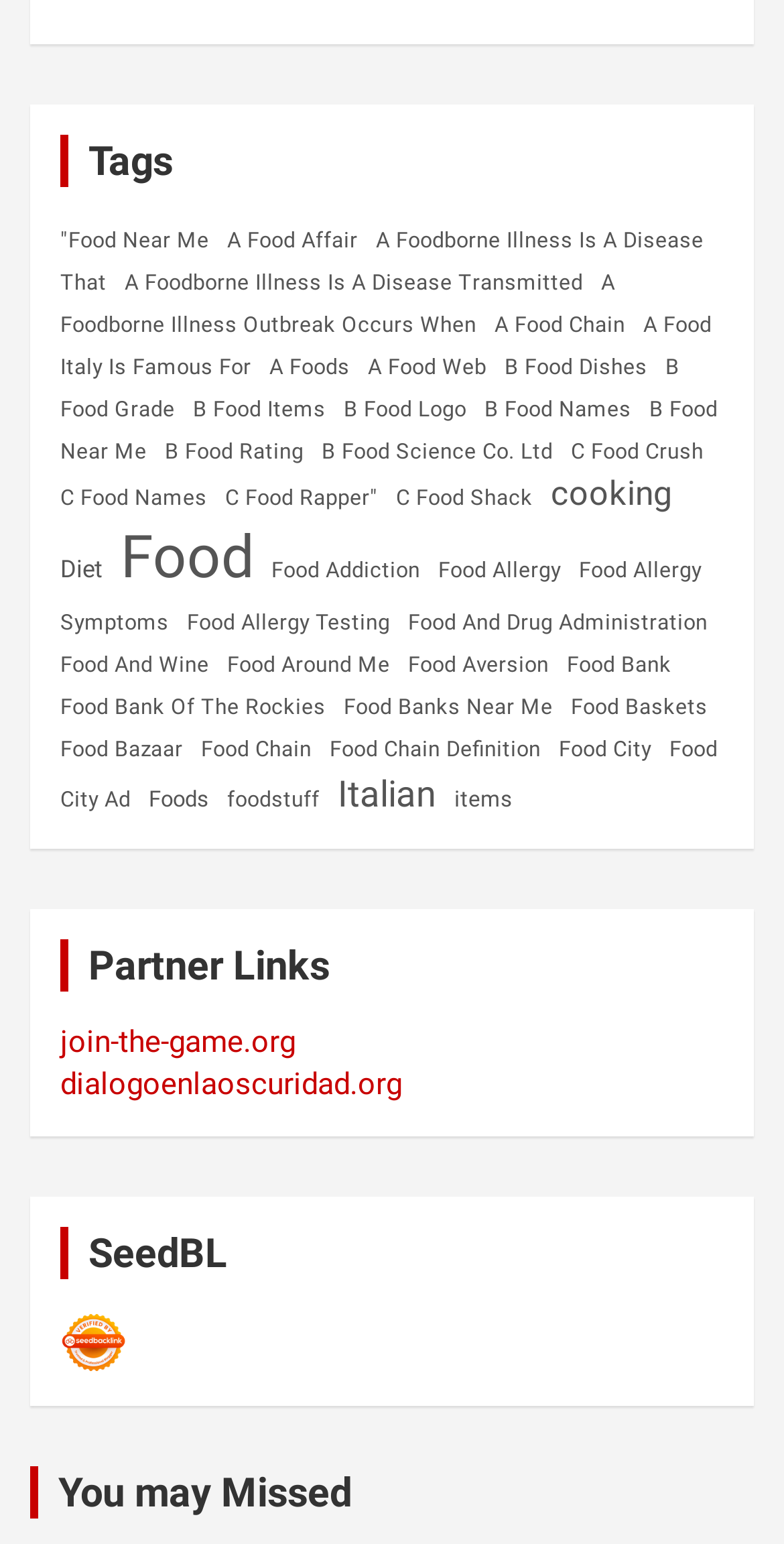Extract the bounding box coordinates for the UI element described as: "B Food Rating".

[0.21, 0.271, 0.387, 0.314]